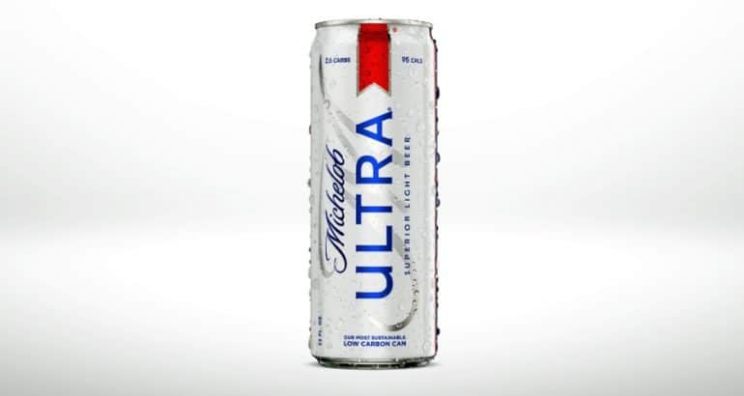Use a single word or phrase to respond to the question:
What is the material of the can?

Aluminum